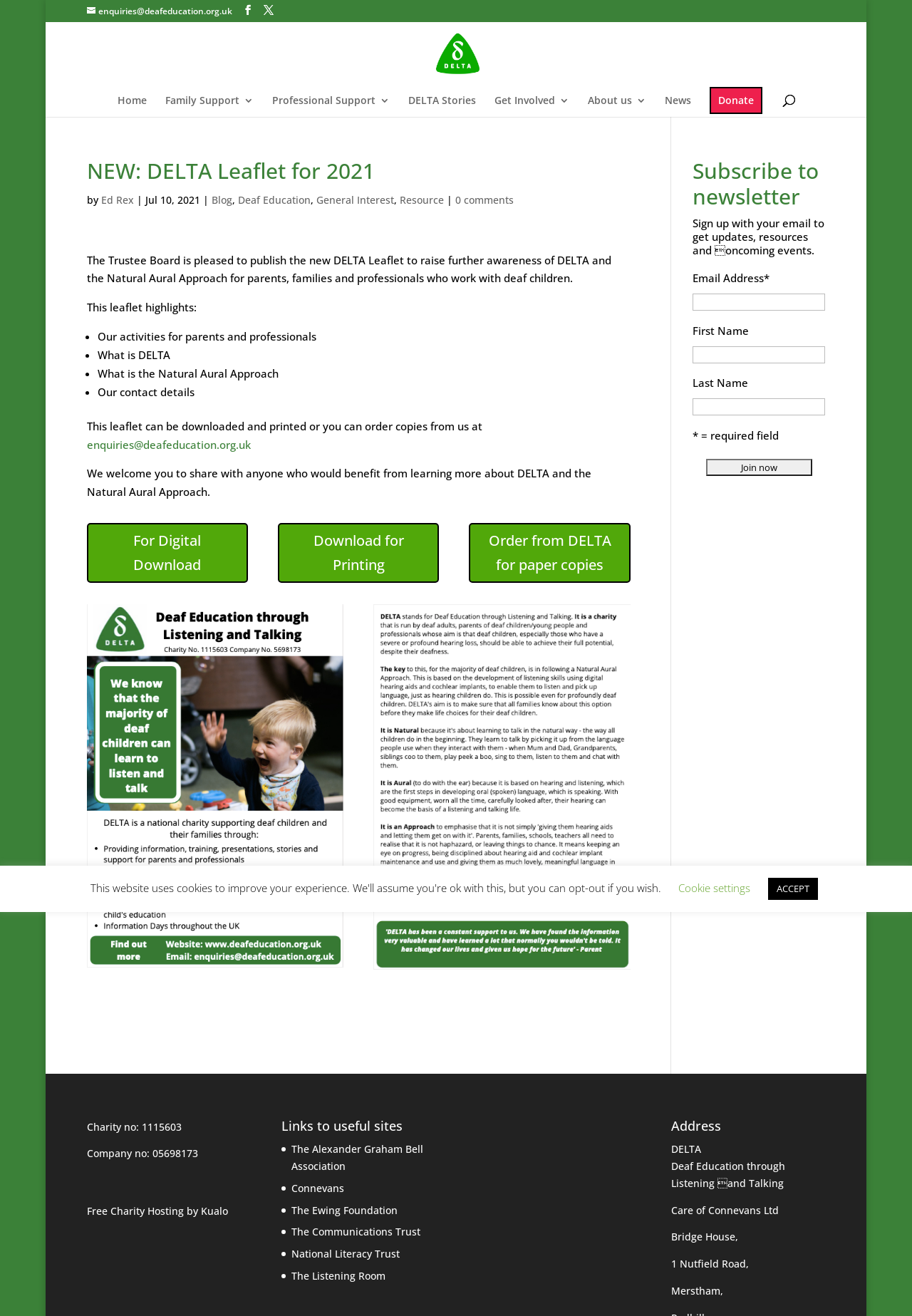What is the charity number of DELTA?
Provide a detailed and well-explained answer to the question.

The charity number of DELTA is provided at the bottom of the webpage, which is 1115603. This information is useful for those who want to verify the charity status of DELTA.